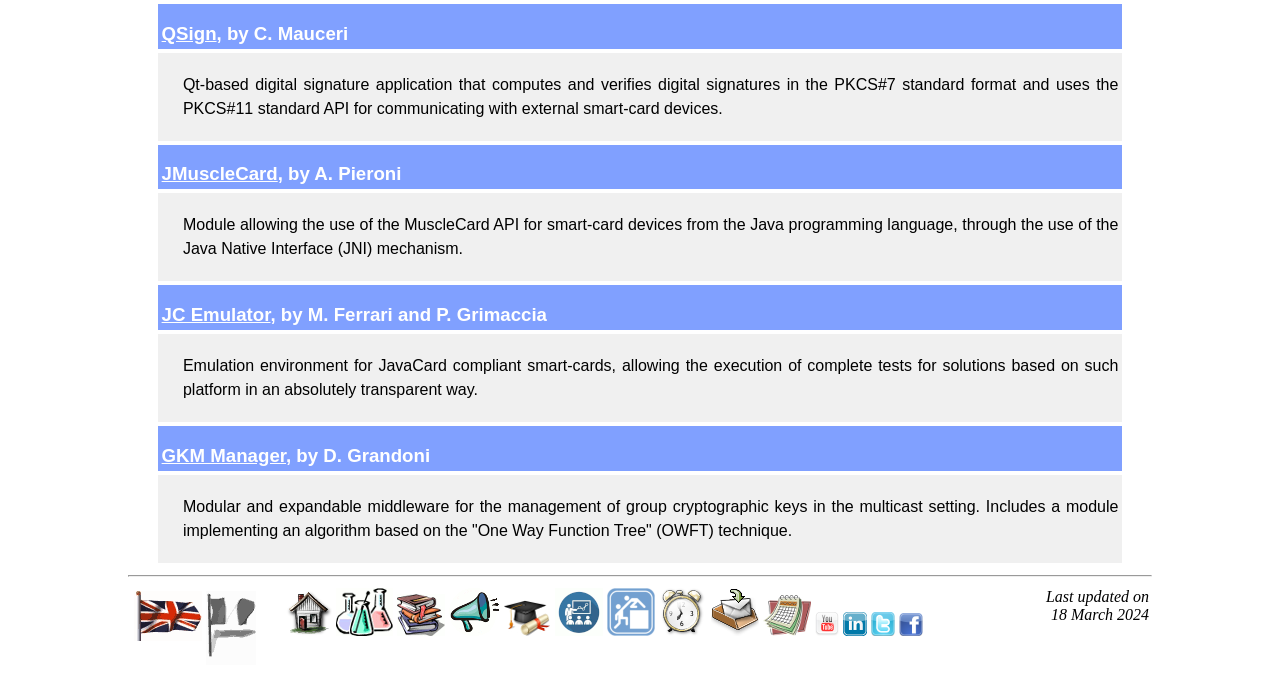What is the name of the first software project? Look at the image and give a one-word or short phrase answer.

QSign